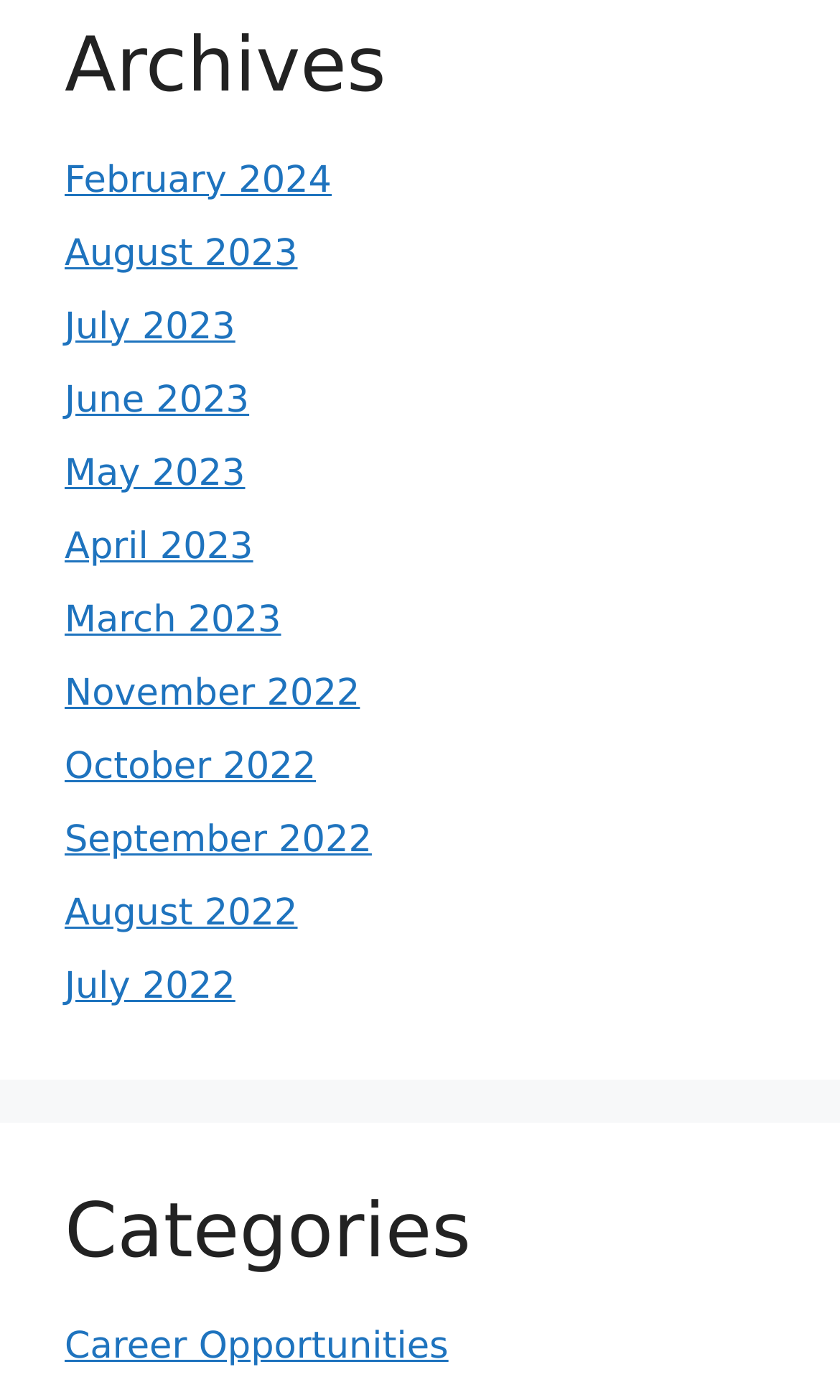What is the vertical position of the 'Categories' heading?
Answer the question in a detailed and comprehensive manner.

I compared the y1 and y2 coordinates of the 'Archives' and 'Categories' headings and found that the 'Categories' heading has a larger y1 value, which suggests it is positioned below the 'Archives' heading.